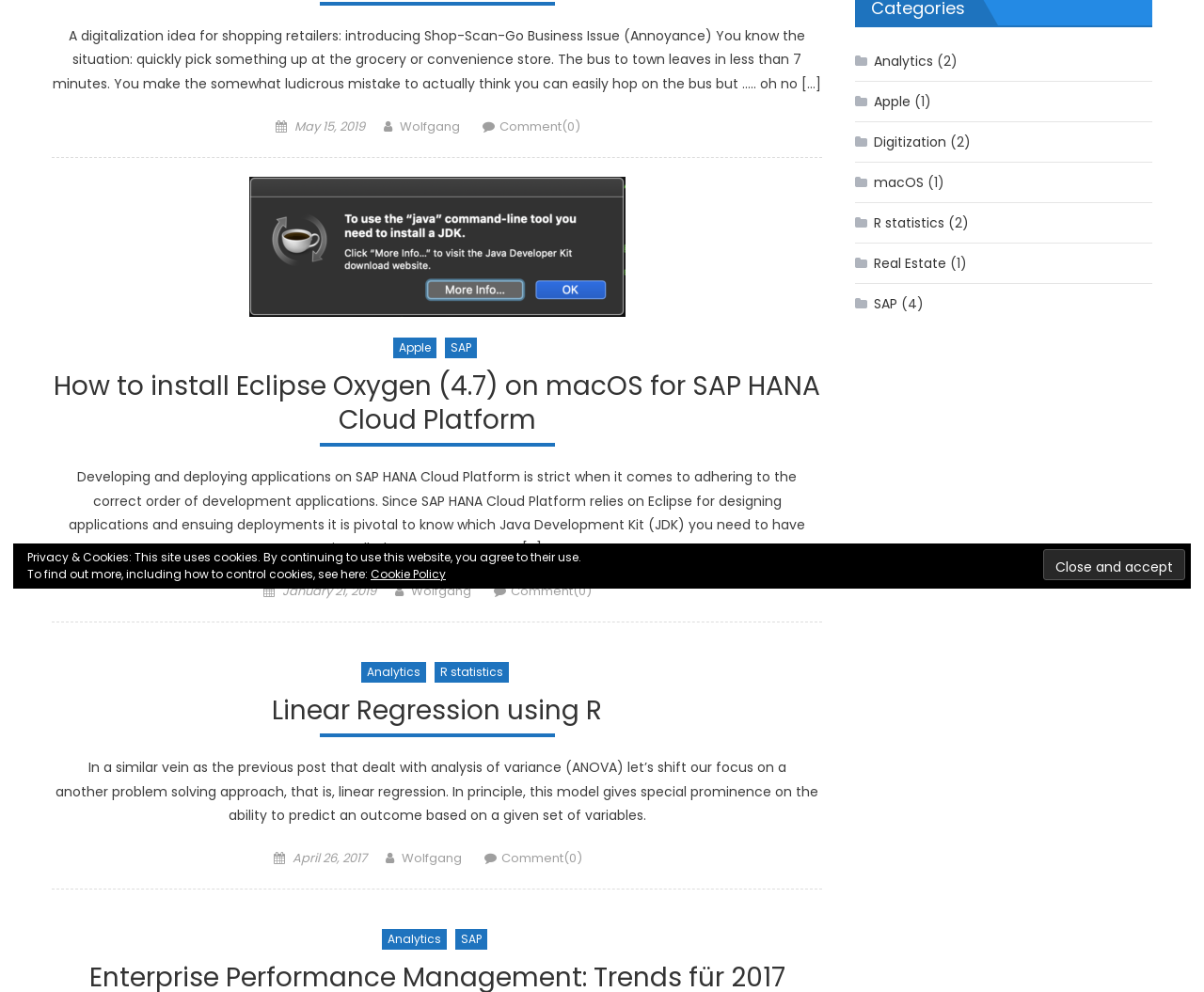Extract the bounding box coordinates for the described element: "Linear Regression using R". The coordinates should be represented as four float numbers between 0 and 1: [left, top, right, bottom].

[0.226, 0.699, 0.5, 0.743]